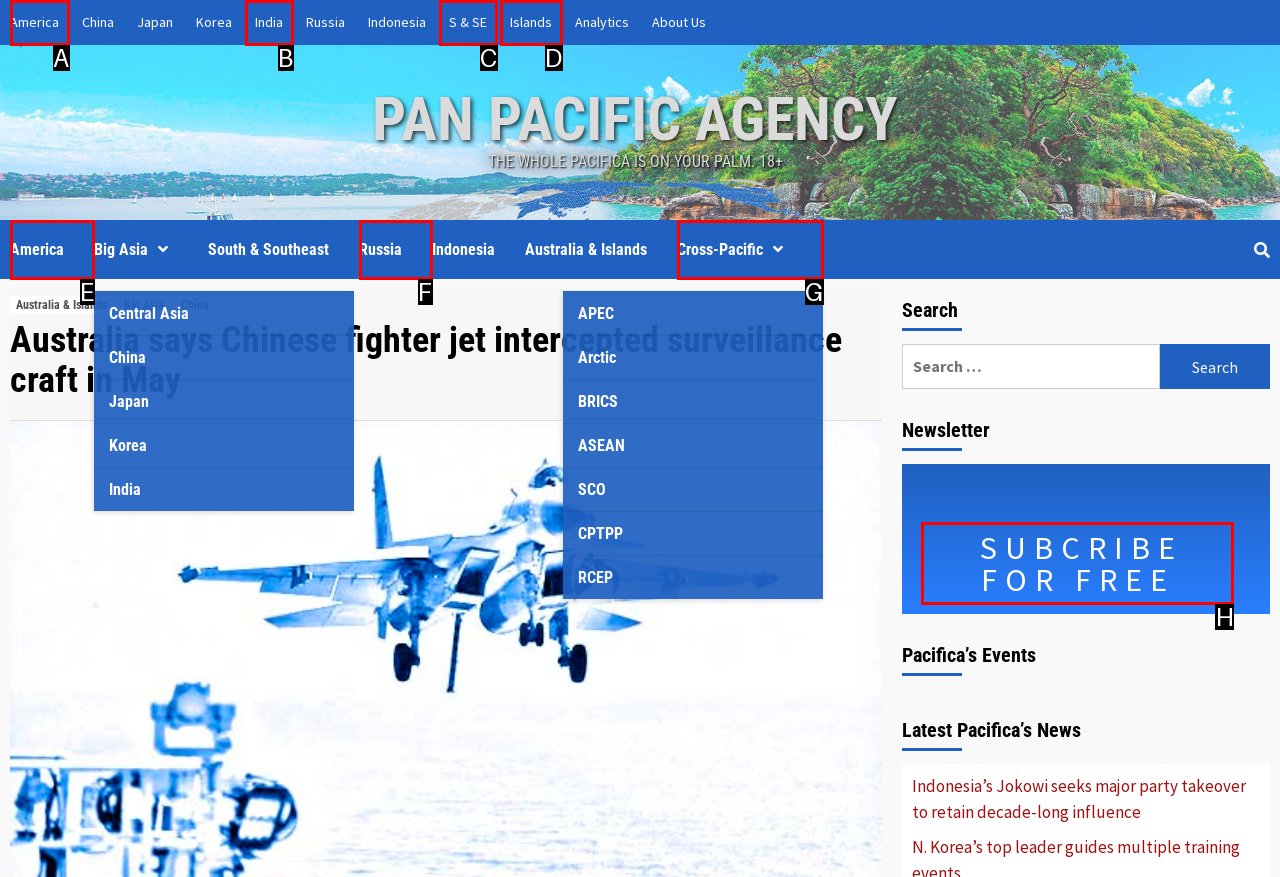Indicate the UI element to click to perform the task: Subscribe to the newsletter. Reply with the letter corresponding to the chosen element.

H